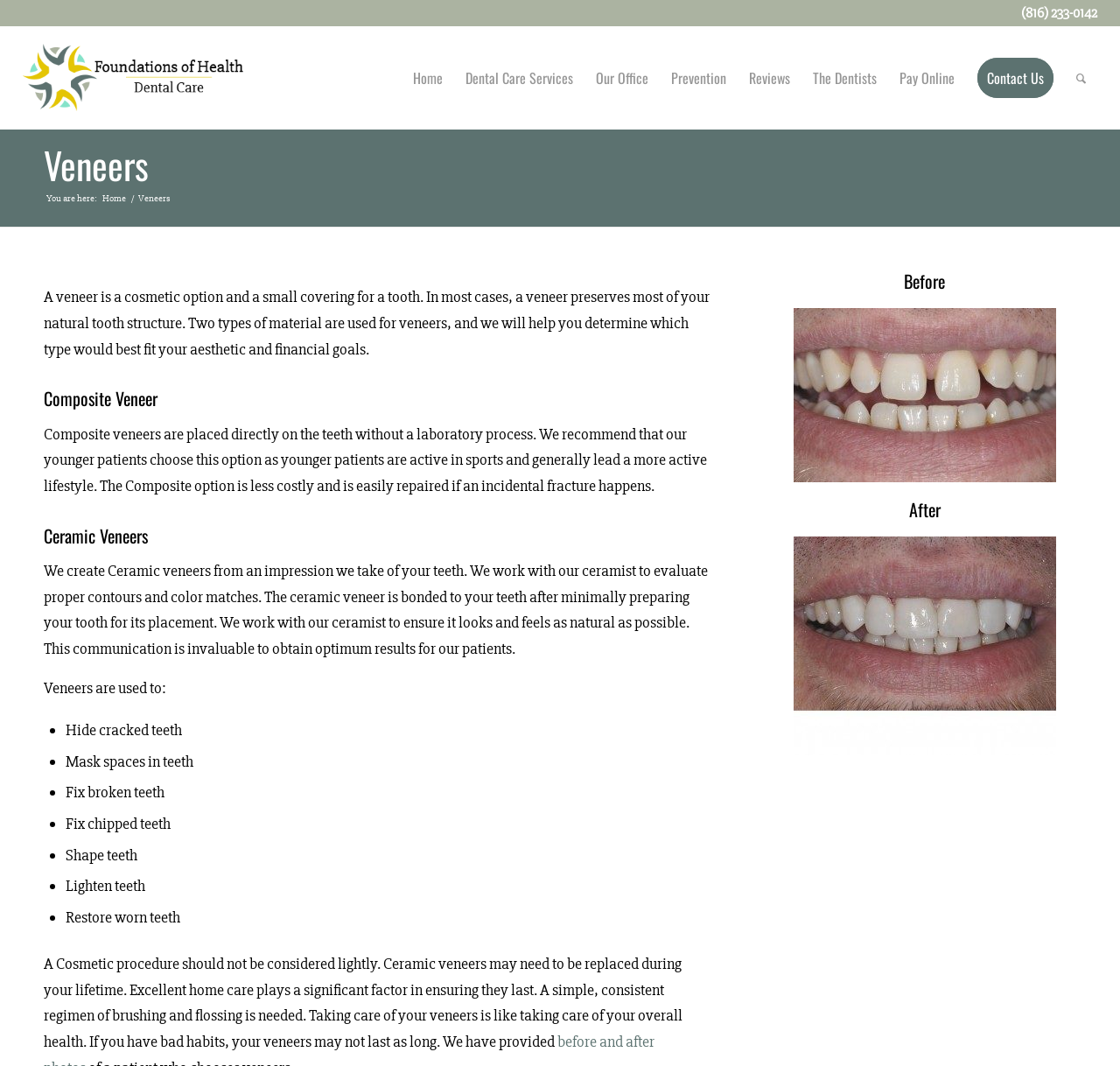What is required to ensure veneers last?
Using the image provided, answer with just one word or phrase.

Good home care